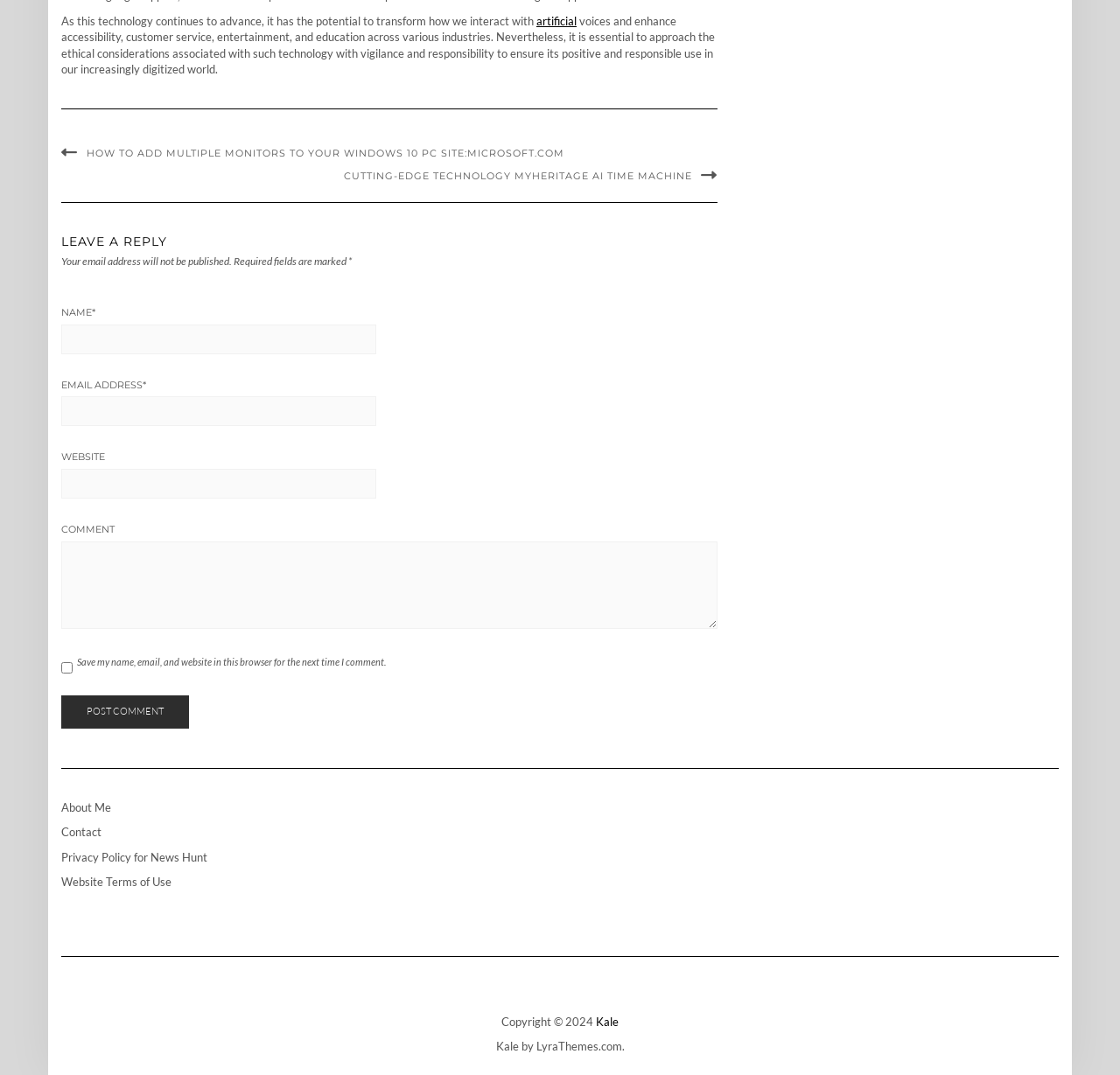What is the theme of the website?
Please answer using one word or phrase, based on the screenshot.

News